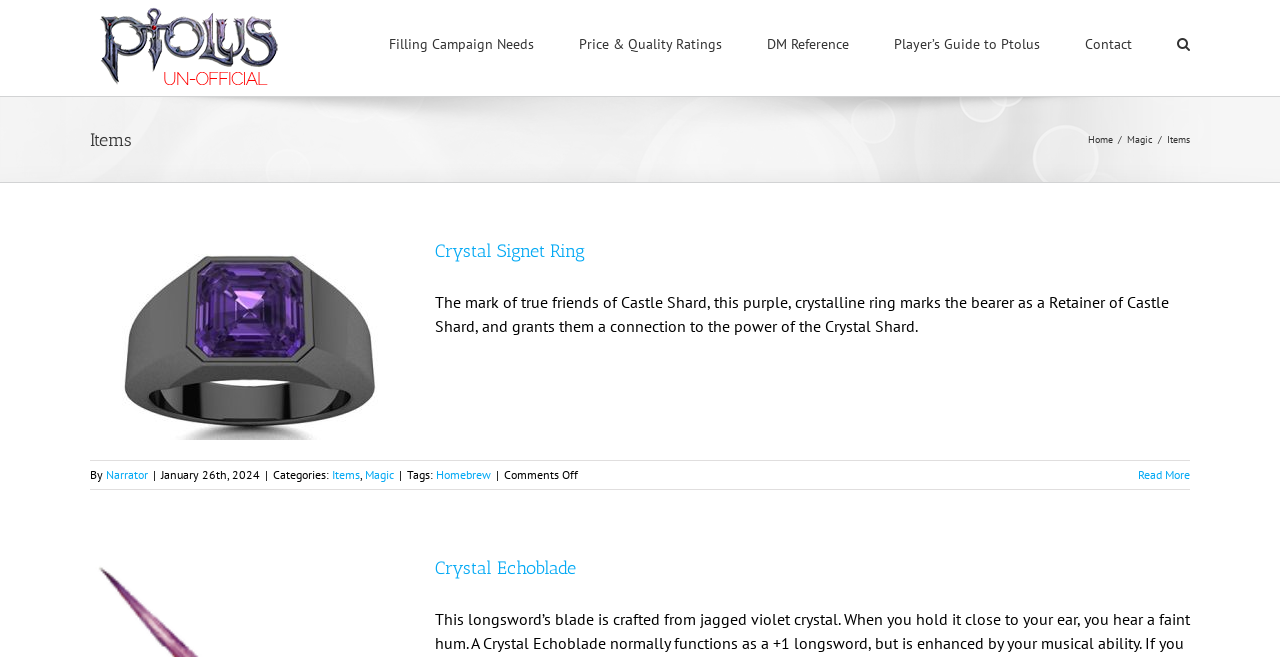How many items are listed on this page?
Offer a detailed and exhaustive answer to the question.

I counted the number of headings that describe items, which are 'Crystal Signet Ring' and 'Crystal Echoblade'. This suggests that there are two items listed on this page.